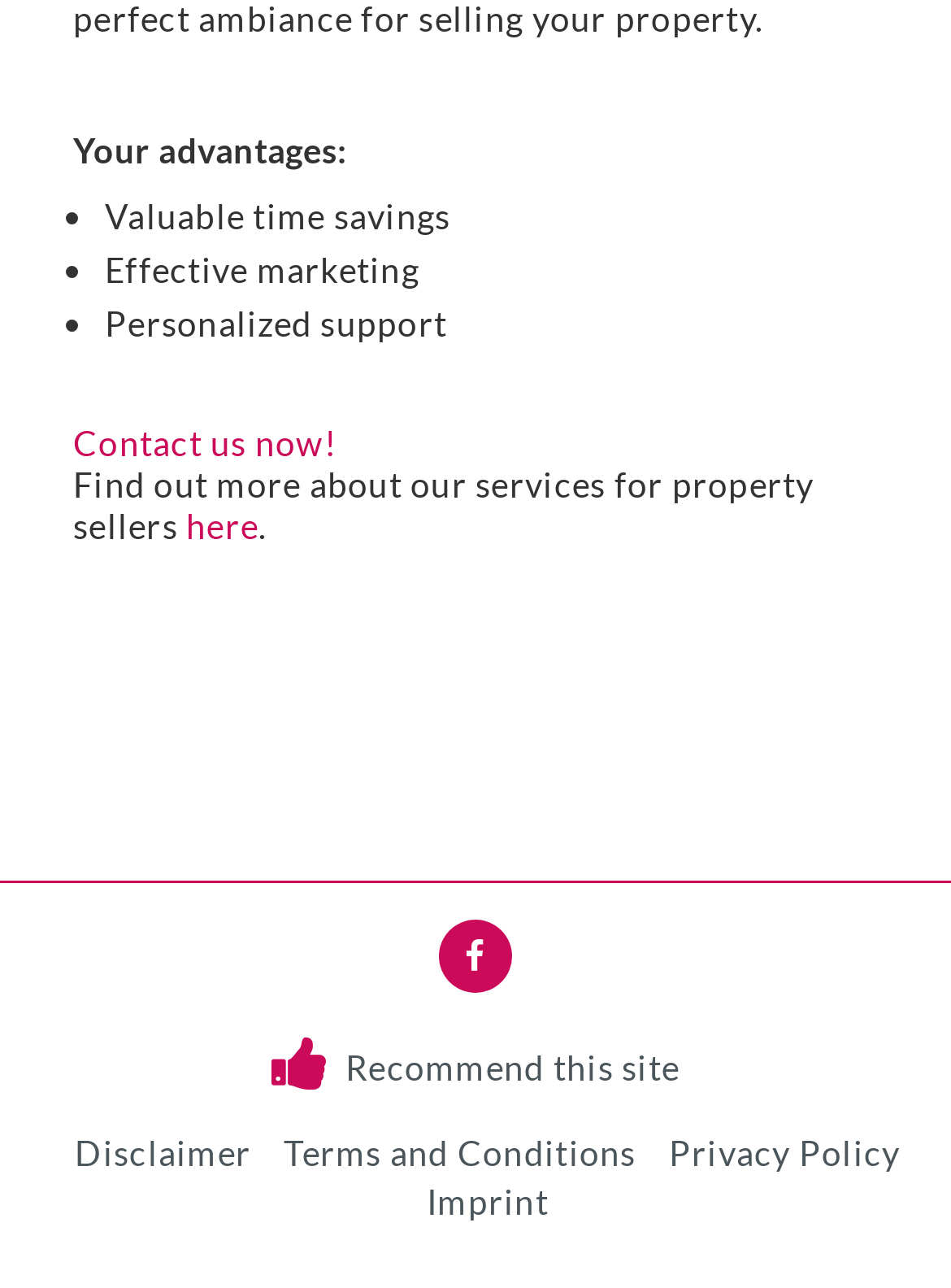What is the purpose of the 'here' link?
Please answer the question as detailed as possible.

The webpage provides a link 'here' which is part of a sentence that says 'Find out more about our services for property sellers'. This suggests that the 'here' link is intended to provide more information about the services offered by the provider for property sellers.